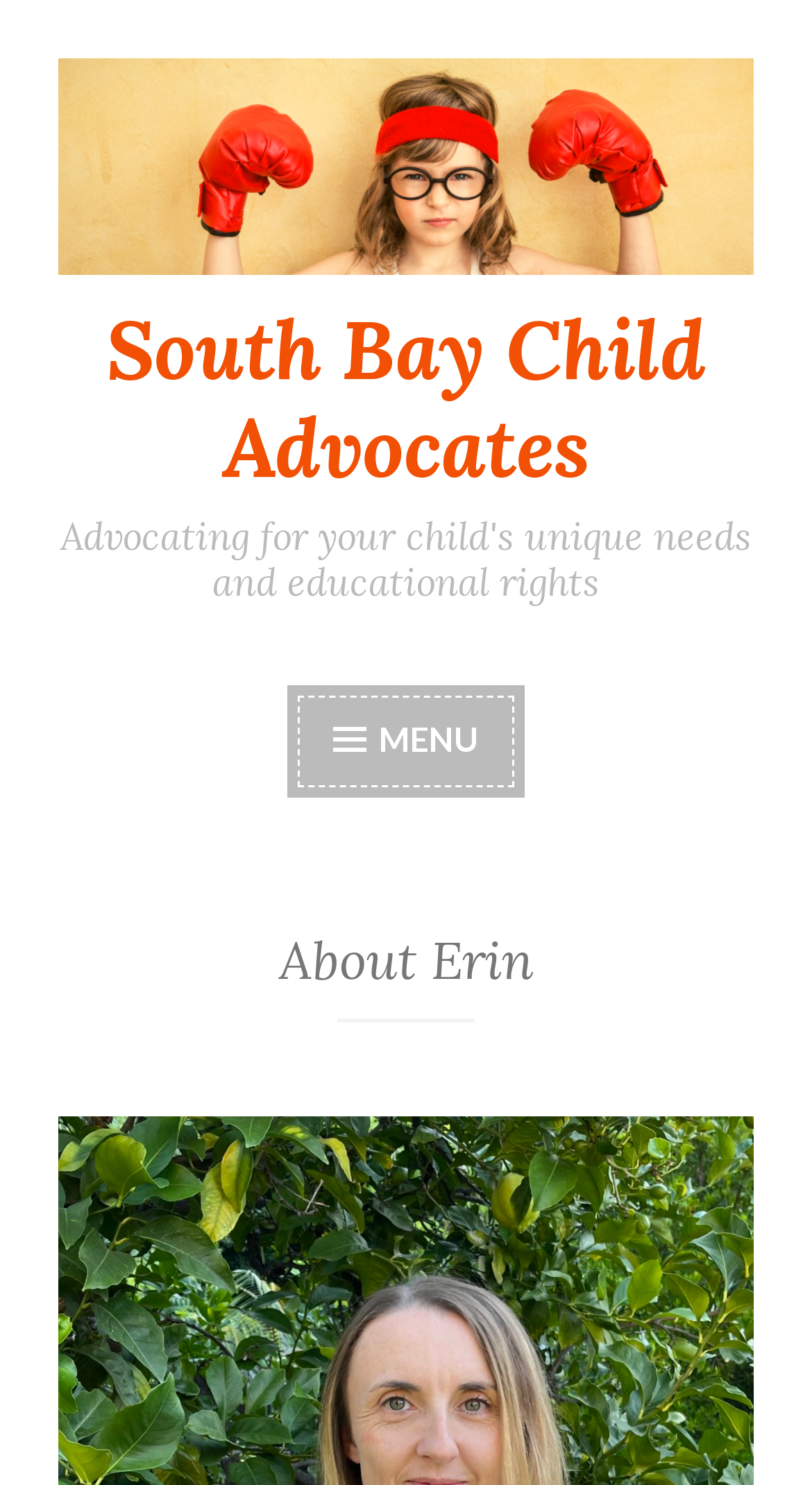Explain in detail what is displayed on the webpage.

The webpage is about Erin, specifically her role in South Bay Child Advocates. At the top left corner, there is a "Skip to content" link. Below it, a horizontal navigation bar spans across the page, containing a link with no text. 

The main content area is headed by the title "South Bay Child Advocates", which is also a link. Below this title, there is a subtitle that reads "Advocating for your child's unique needs and educational rights". 

On the right side of the page, there is a "MENU" button with an icon. When expanded, it controls the primary menu. The menu is headed by the title "About Erin".